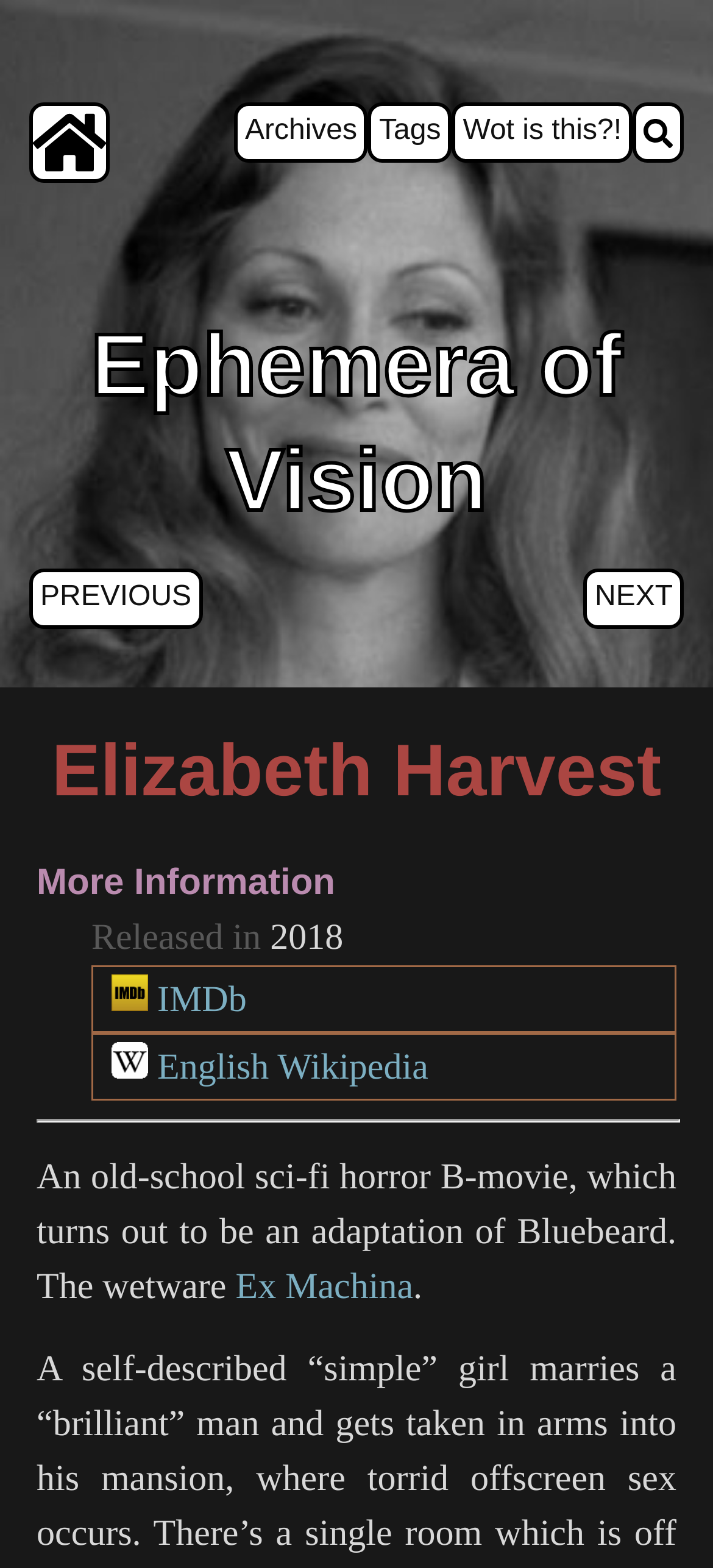What is the release year of Elizabeth Harvest?
Please answer the question as detailed as possible based on the image.

I found the release year by looking at the text 'Released in' followed by the year '2018' on the webpage.